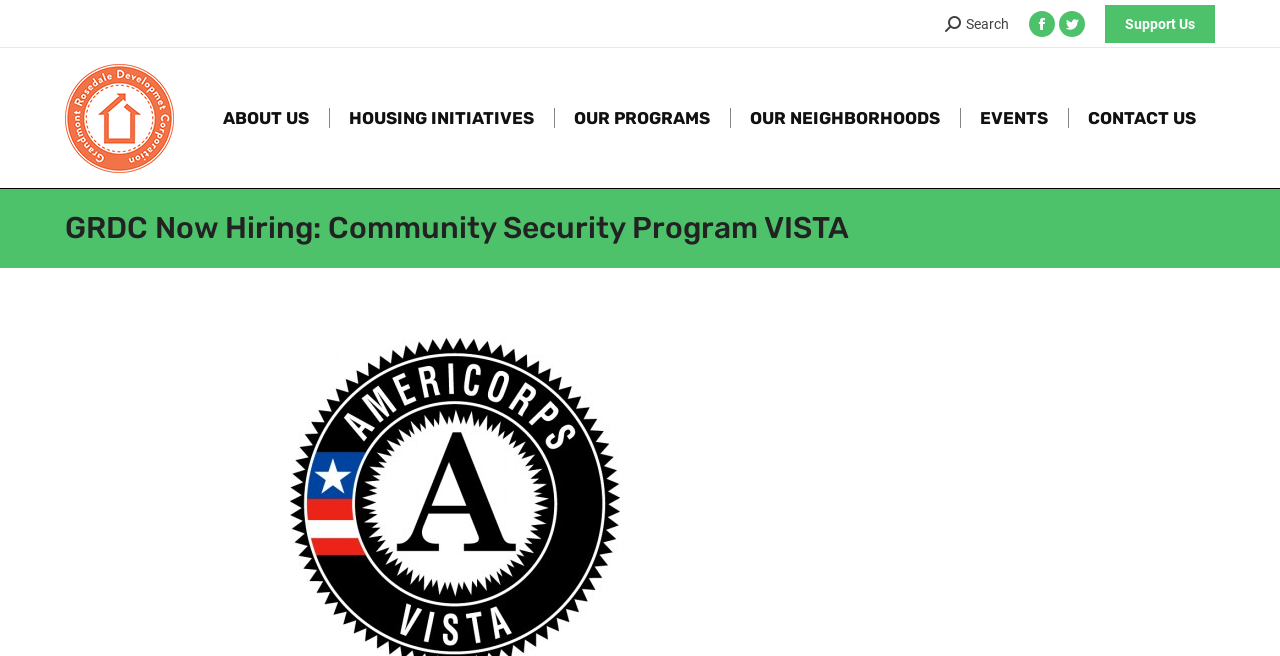What is the purpose of the 'Search' button?
Using the screenshot, give a one-word or short phrase answer.

To search the website